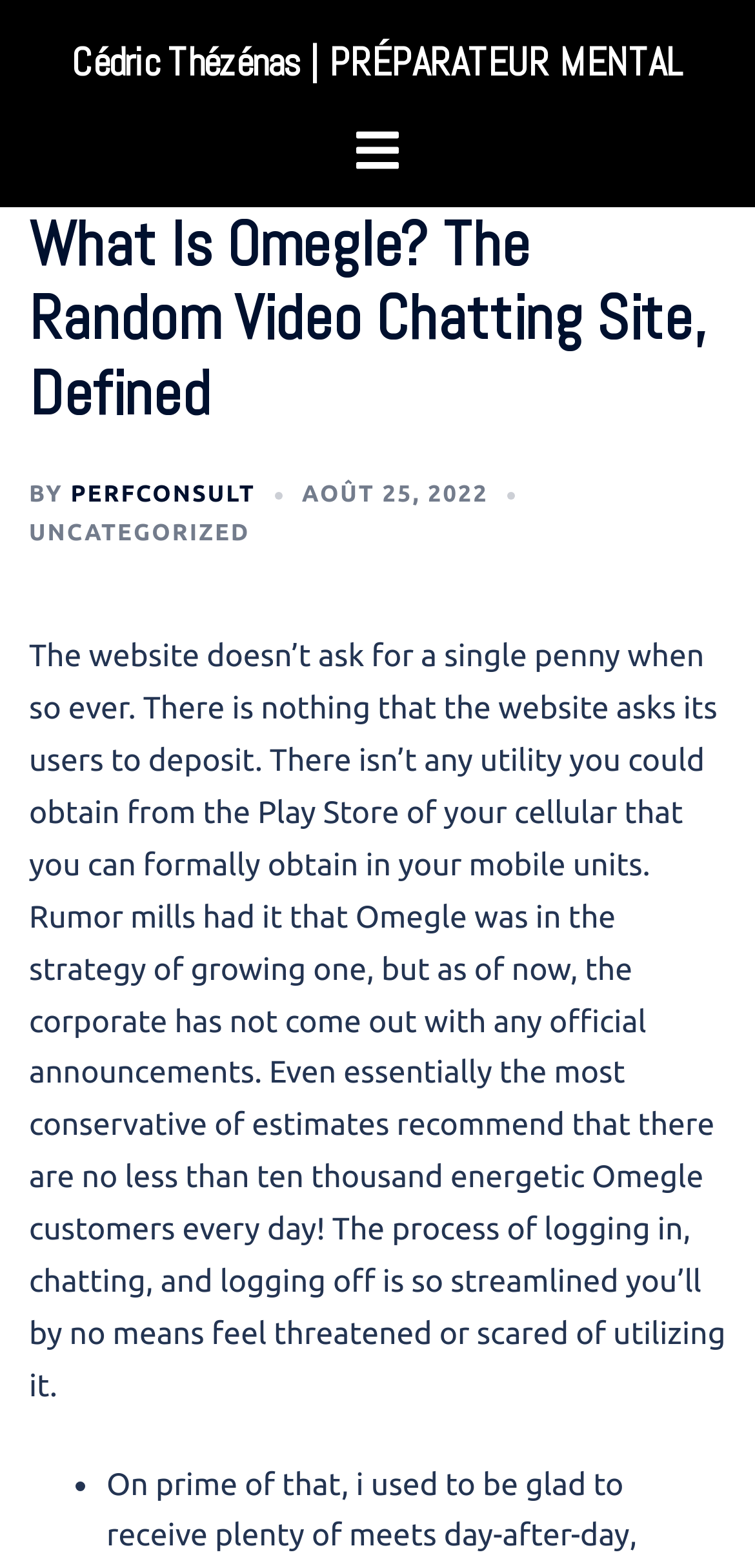Locate the bounding box of the UI element with the following description: "Cédric Thézénas | PRÉPARATEUR MENTAL".

[0.095, 0.023, 0.905, 0.056]